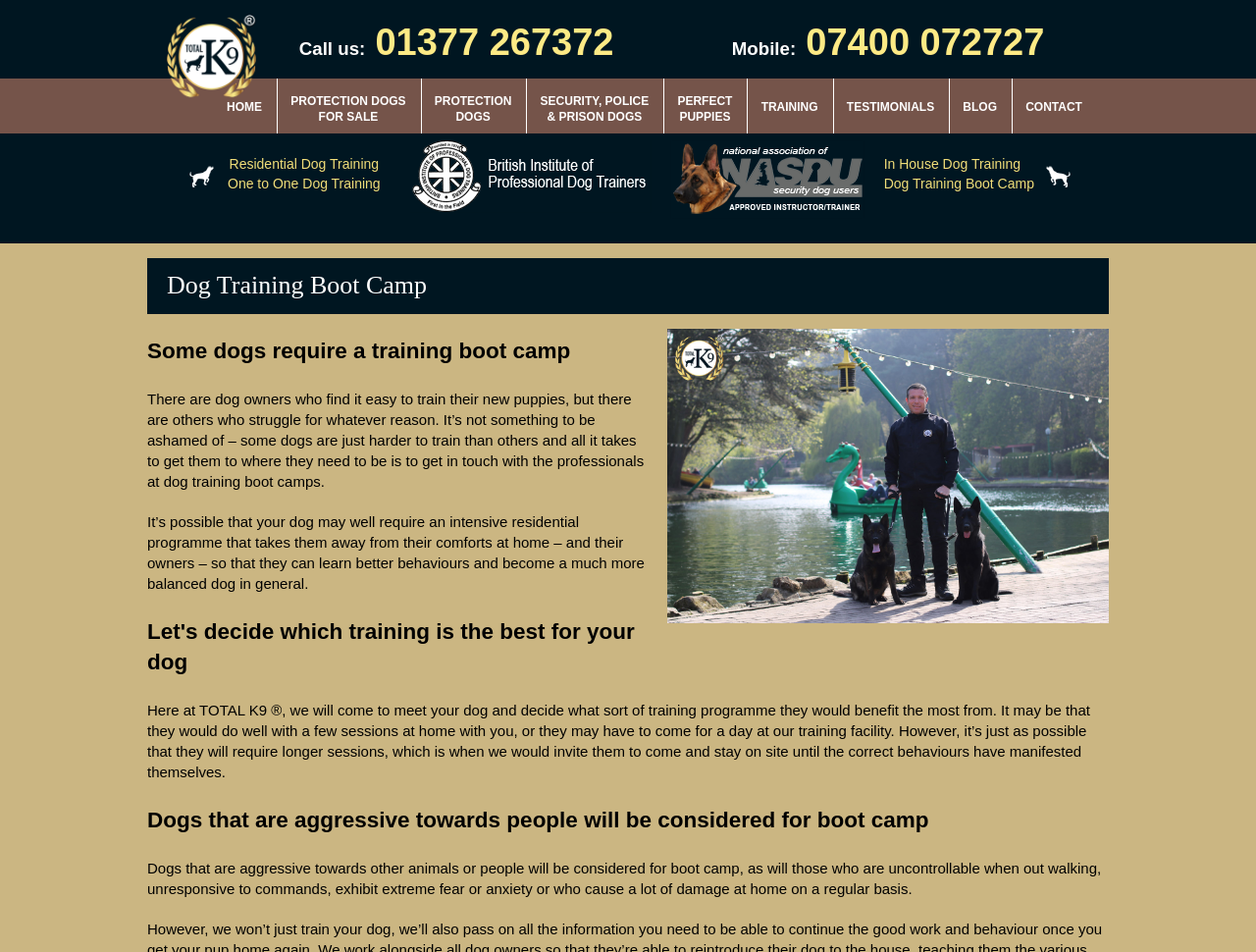Pinpoint the bounding box coordinates of the element to be clicked to execute the instruction: "Learn about Dog Training Boot Camp".

[0.704, 0.185, 0.823, 0.201]